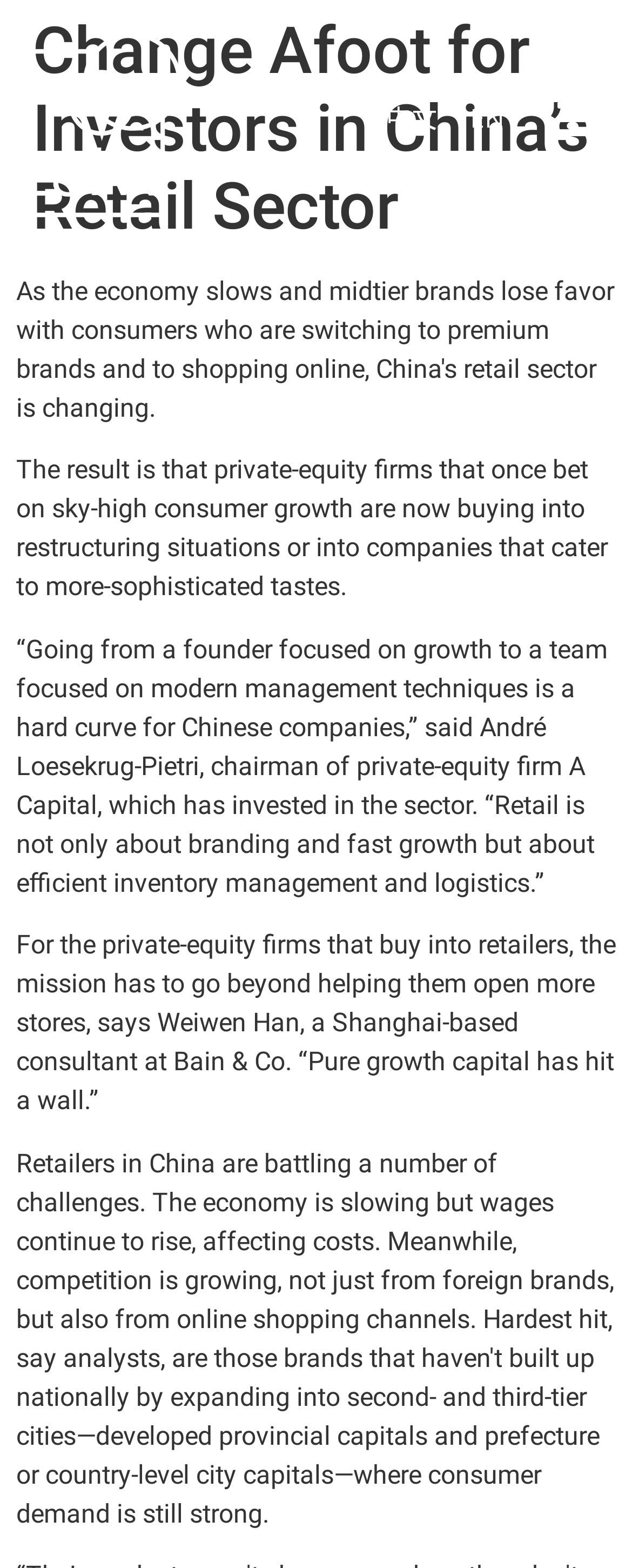Answer the question below with a single word or a brief phrase: 
What is the name of the chairman of A Capital?

André Loesekrug-Pietri